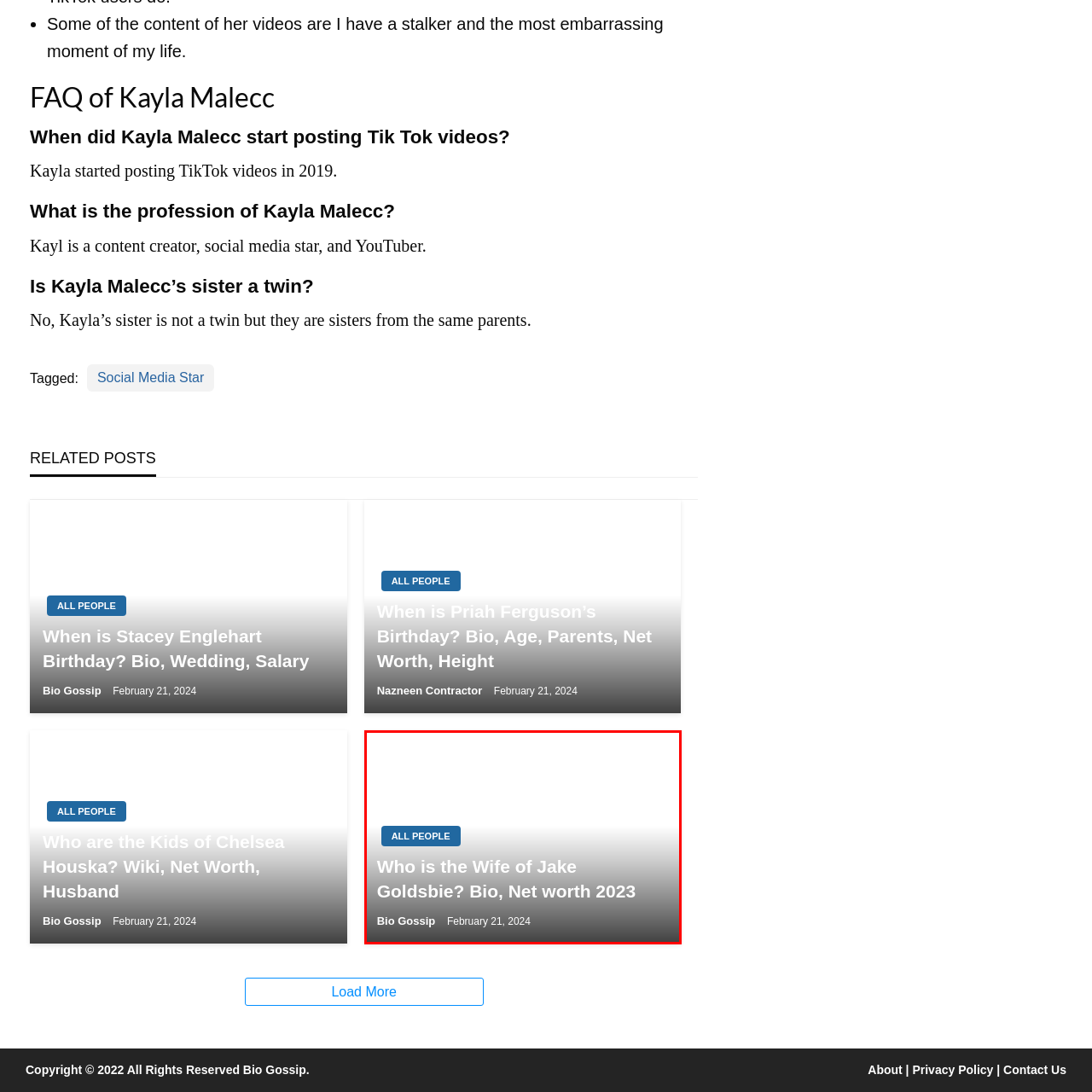Please concentrate on the part of the image enclosed by the red bounding box and answer the following question in detail using the information visible: What is the name of the series this article belongs to?

The series name can be found at the top of the webpage, which is 'Bio Gossip'. This suggests that the article is part of a larger collection of biographical articles or gossip-related content.